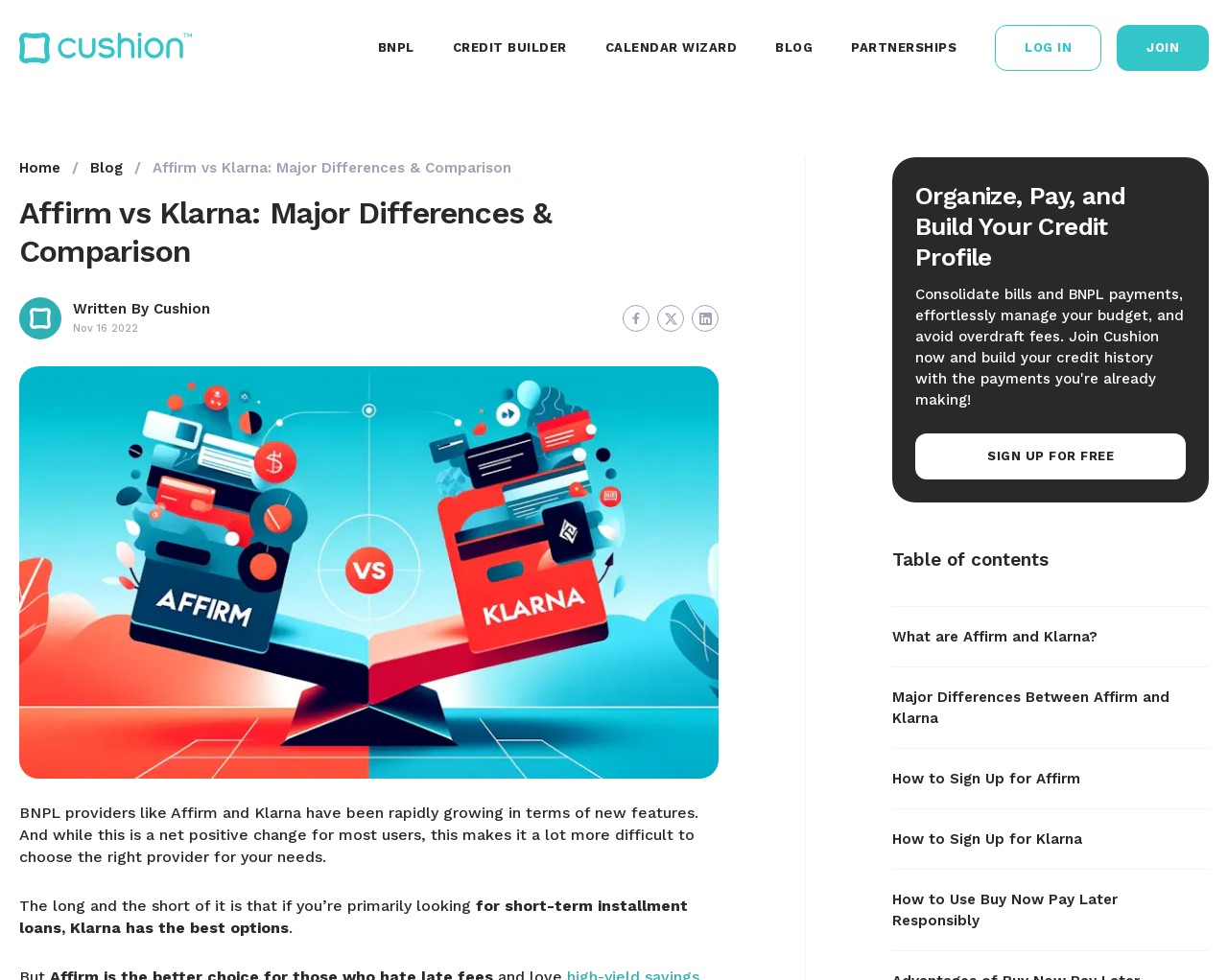Find the bounding box of the UI element described as: "parent_node: BNPL". The bounding box coordinates should be given as four float values between 0 and 1, i.e., [left, top, right, bottom].

[0.016, 0.033, 0.156, 0.065]